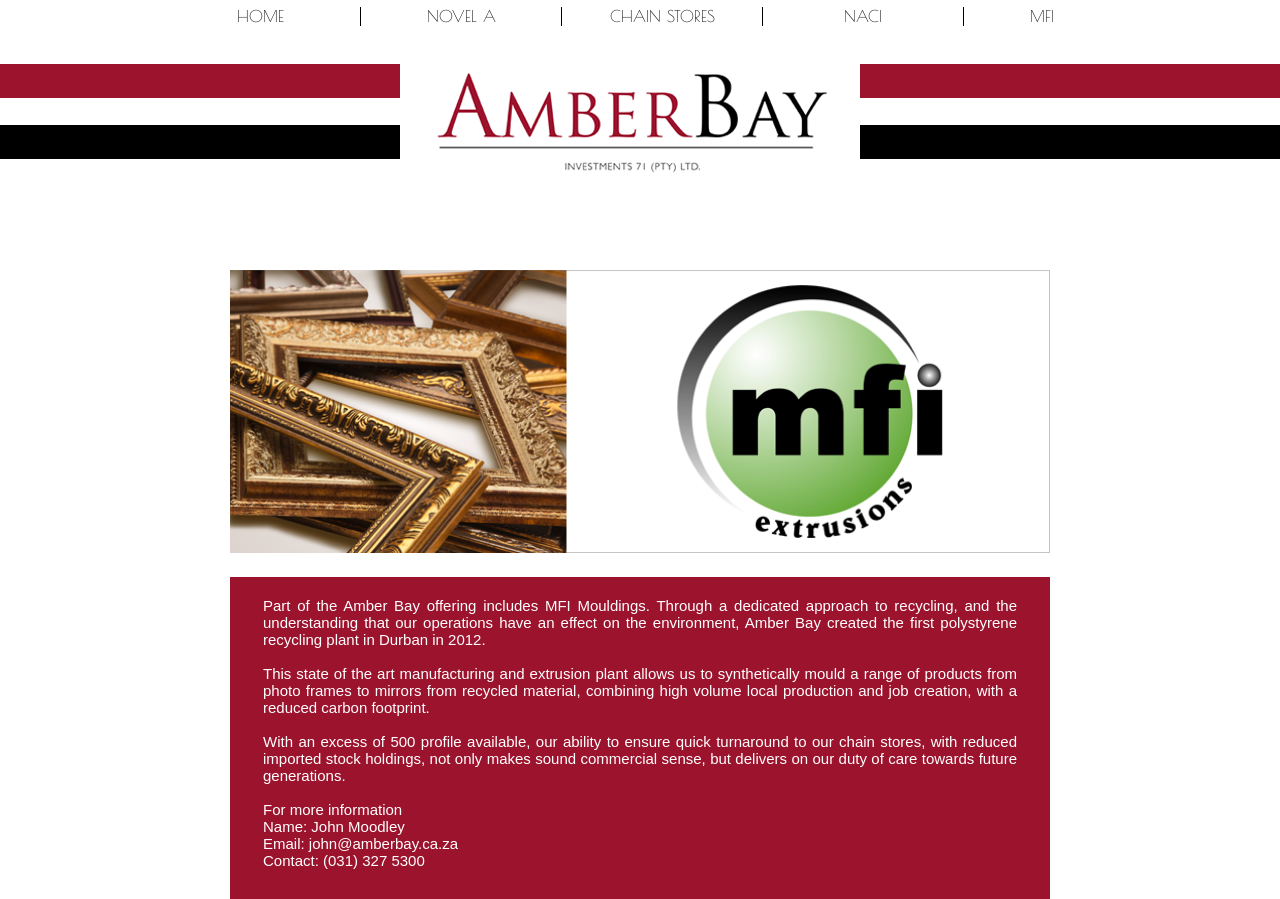Provide a one-word or brief phrase answer to the question:
What type of products are manufactured by MFI Mouldings?

Photo frames and mirrors